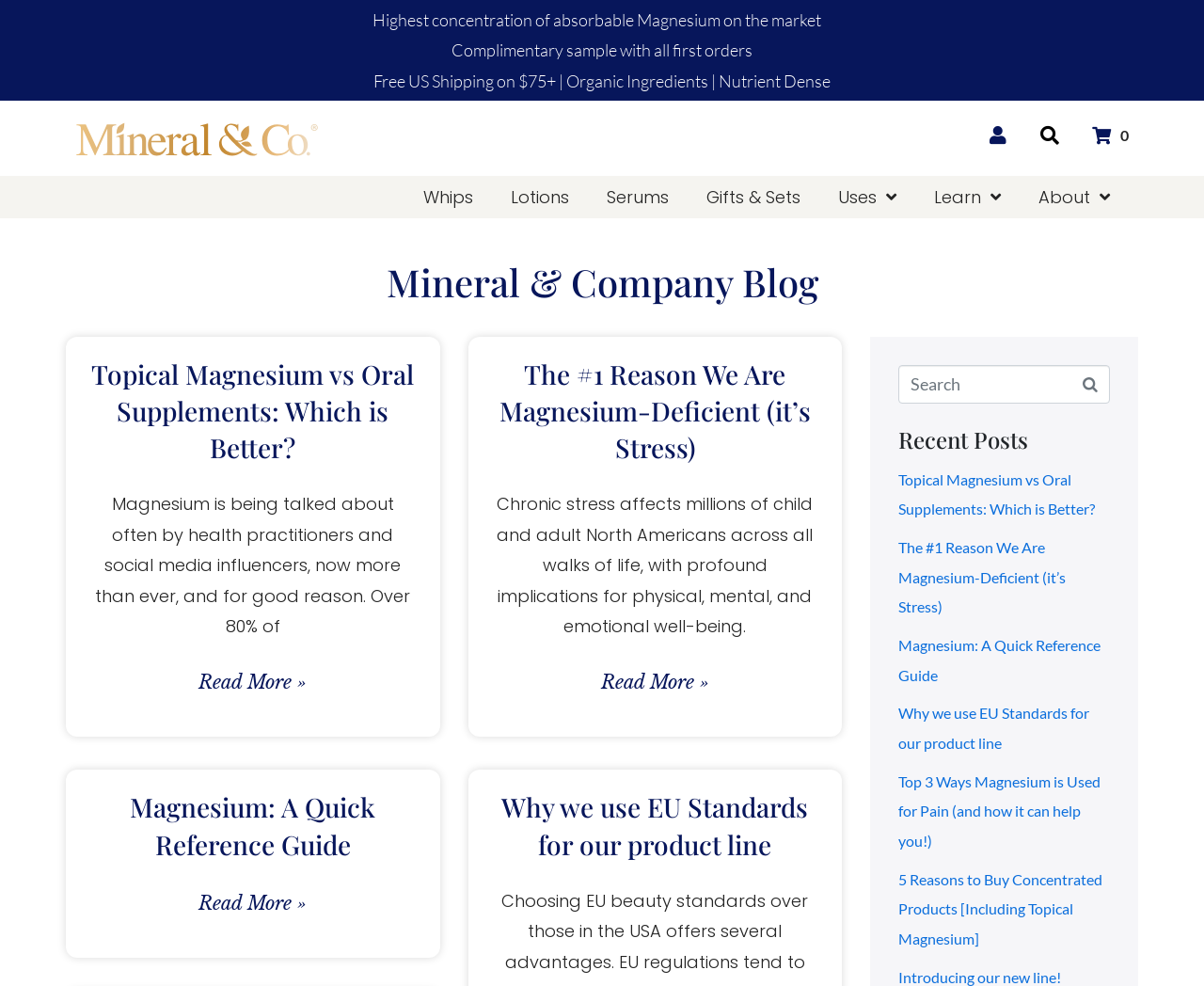Provide a brief response to the question using a single word or phrase: 
What is the focus of the company?

Natural Remedies